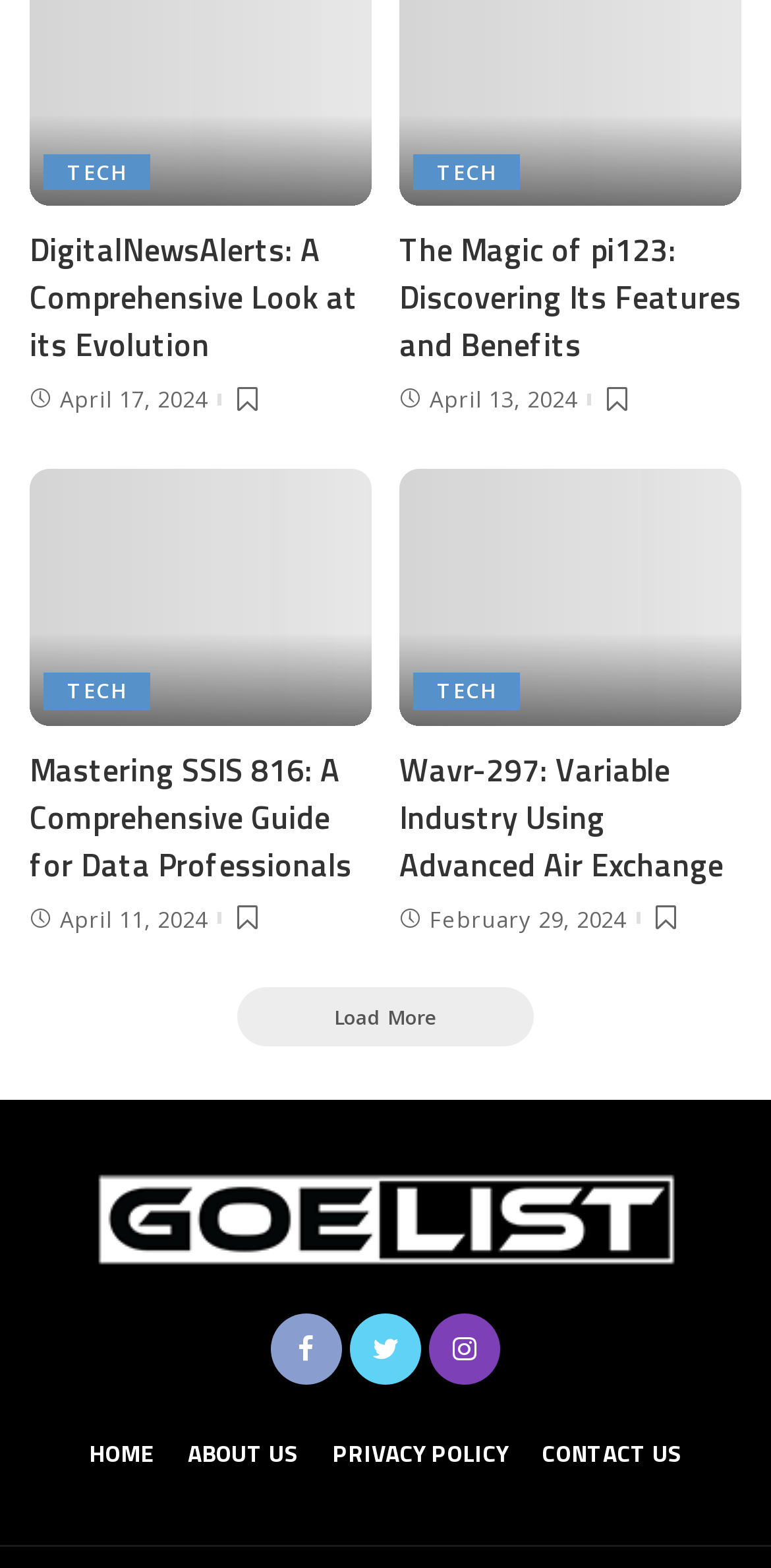Identify the bounding box for the UI element described as: "Tech". Ensure the coordinates are four float numbers between 0 and 1, formatted as [left, top, right, bottom].

[0.056, 0.429, 0.196, 0.453]